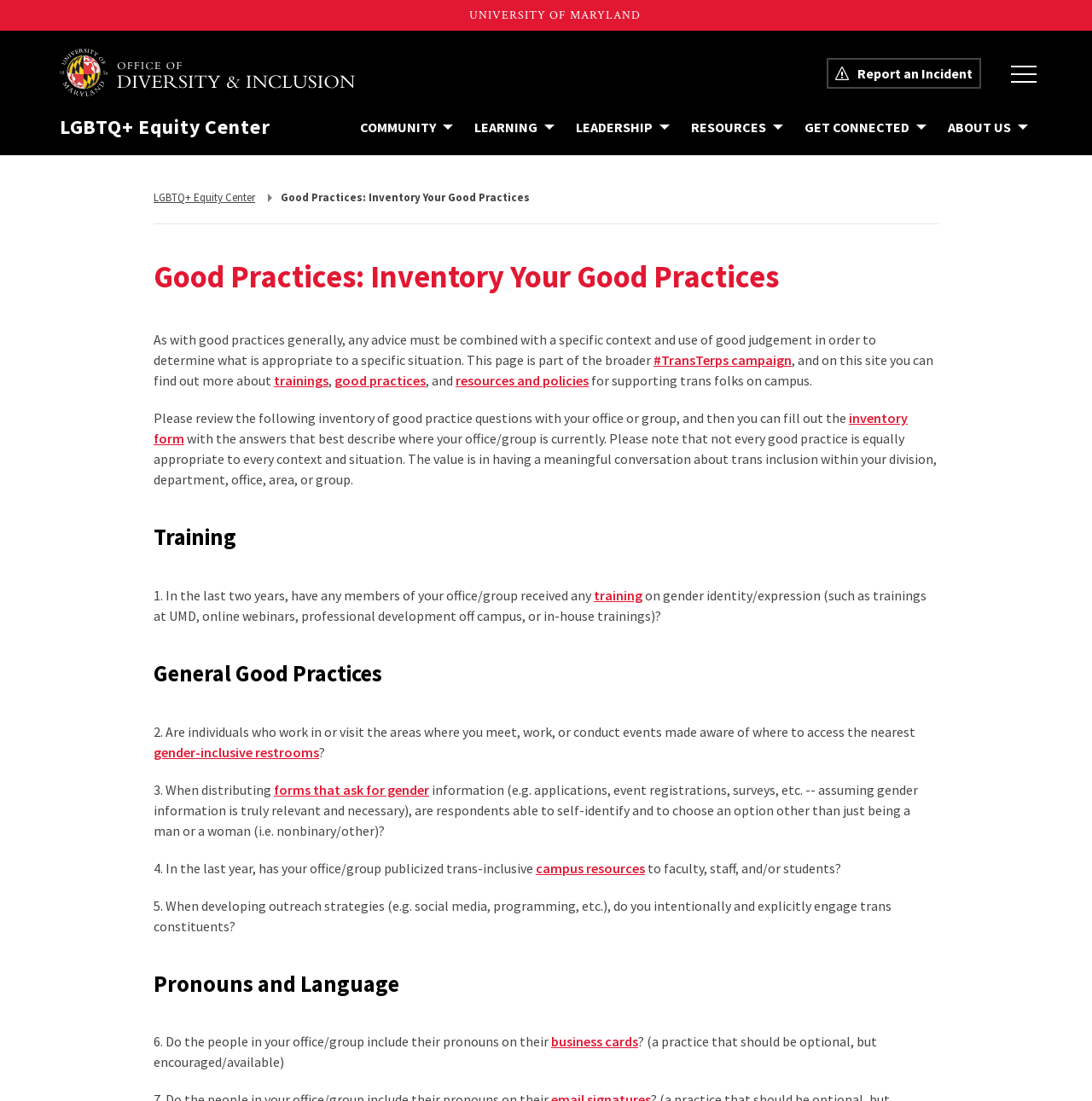Find the bounding box coordinates for the area that must be clicked to perform this action: "Fill out the inventory form".

[0.141, 0.372, 0.831, 0.406]